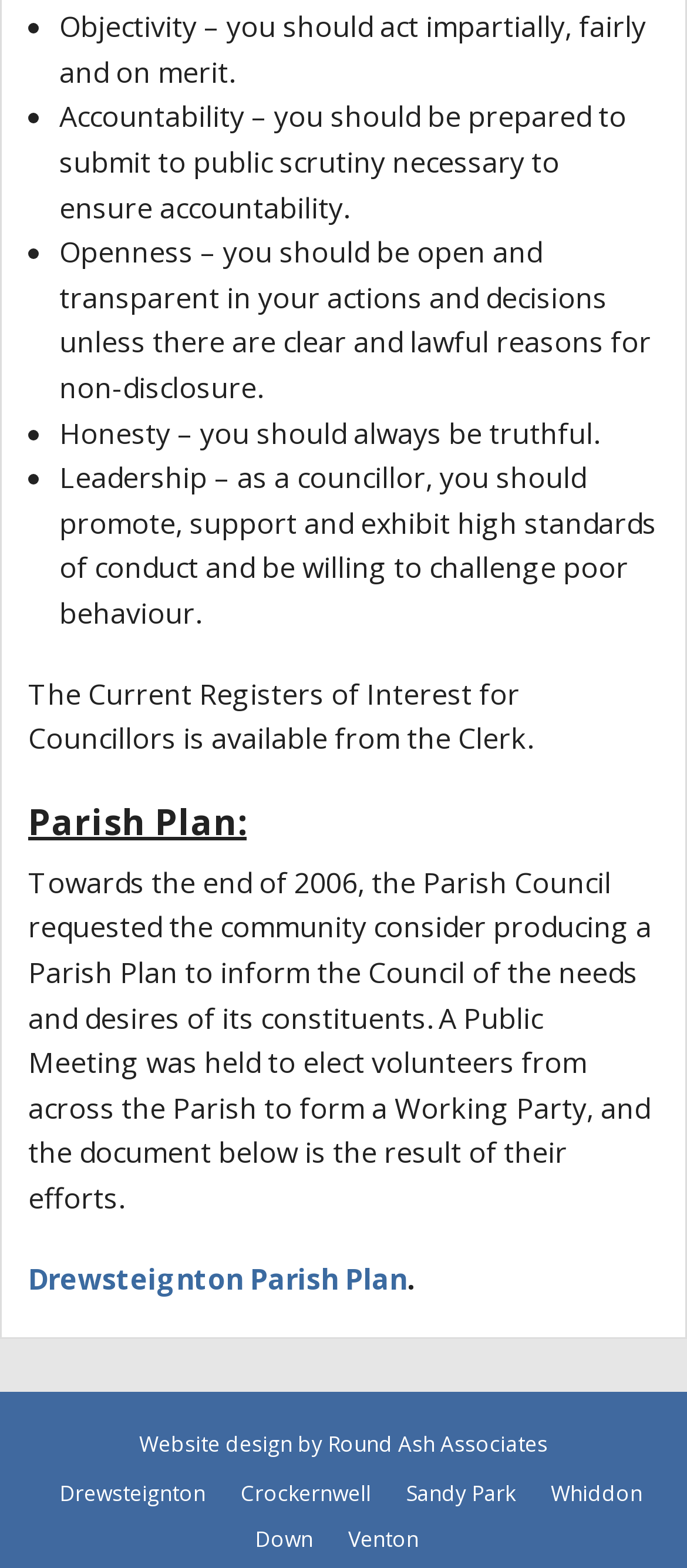From the details in the image, provide a thorough response to the question: What is the purpose of the Parish Plan?

According to the webpage, the Parish Plan was created to 'inform the Council of the needs and desires of its constituents.' This implies that the purpose of the Parish Plan is to provide information to the Council about the needs and desires of the community.